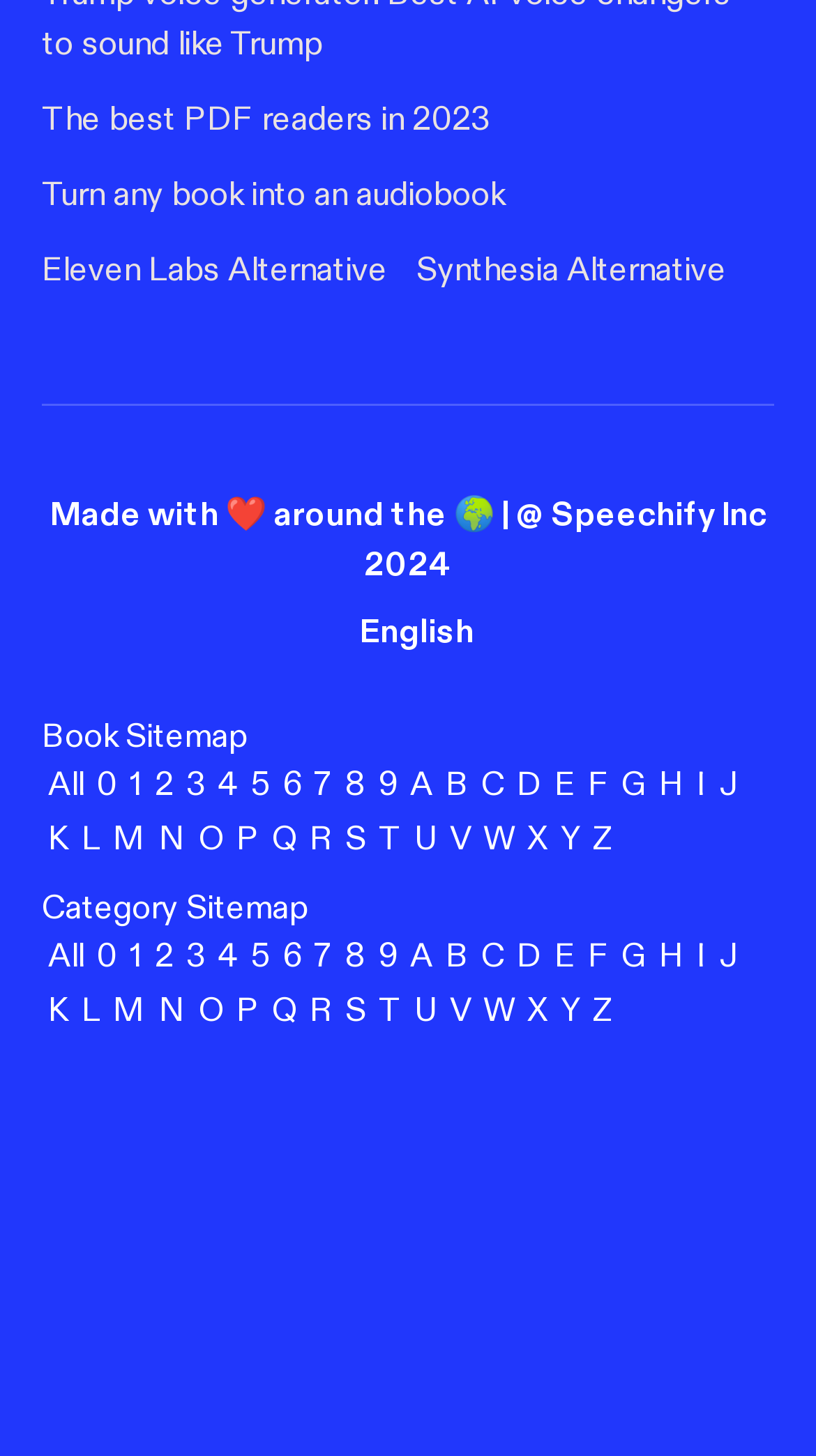Refer to the image and answer the question with as much detail as possible: What is the text of the first link in the 'Category Sitemap' section?

I found the 'Category Sitemap' section by looking at the StaticText element with ID 139, which has a bounding box with coordinates [0.051, 0.61, 0.377, 0.638]. Then, I looked at the first link element that is a sibling of the 'Category Sitemap' element, and found that its text is 'All'.